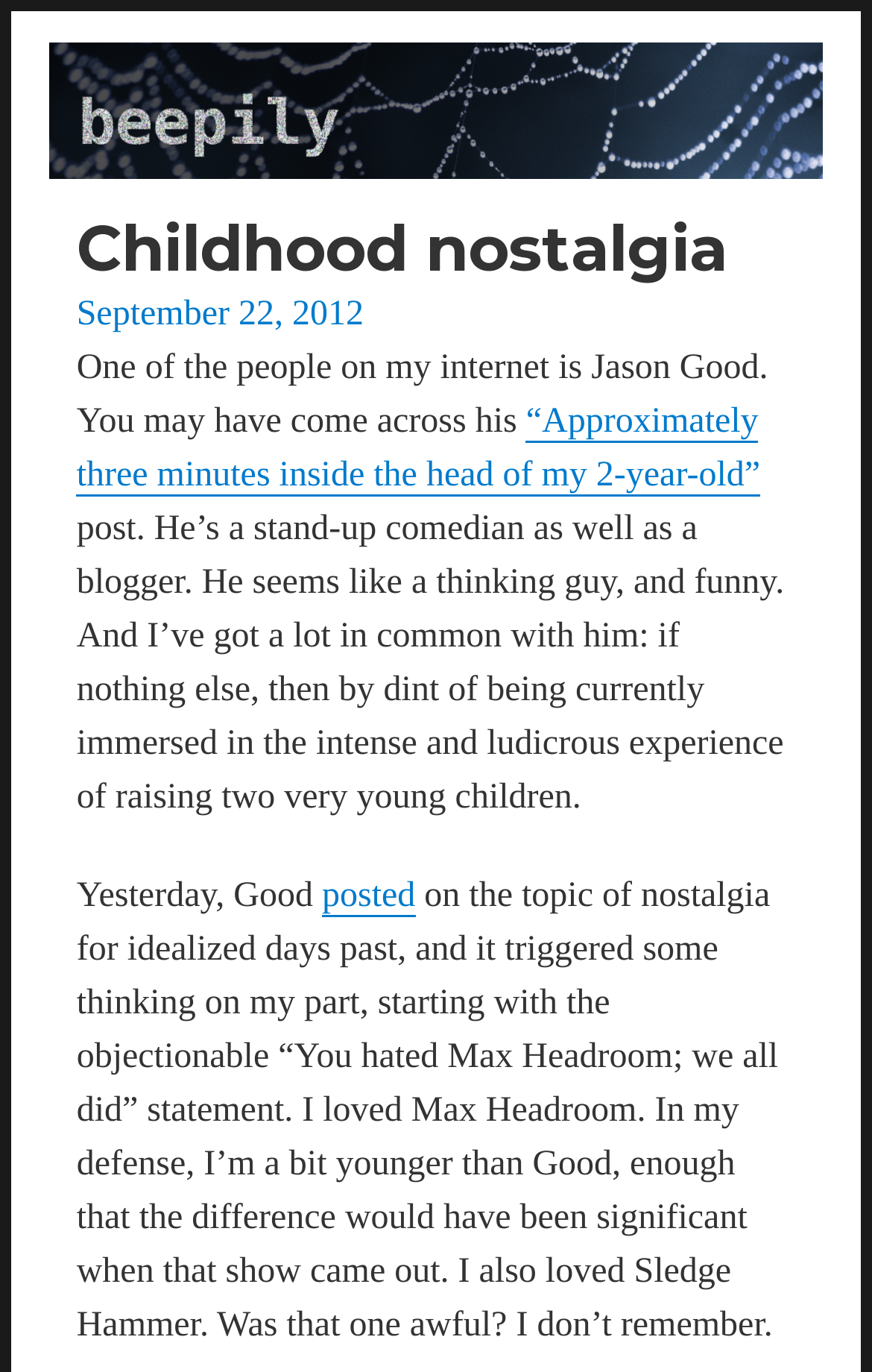What is the name of the blogger mentioned?
Give a detailed and exhaustive answer to the question.

The webpage mentions 'One of the people on my internet is Jason Good.' in the text, indicating that Jason Good is a blogger.